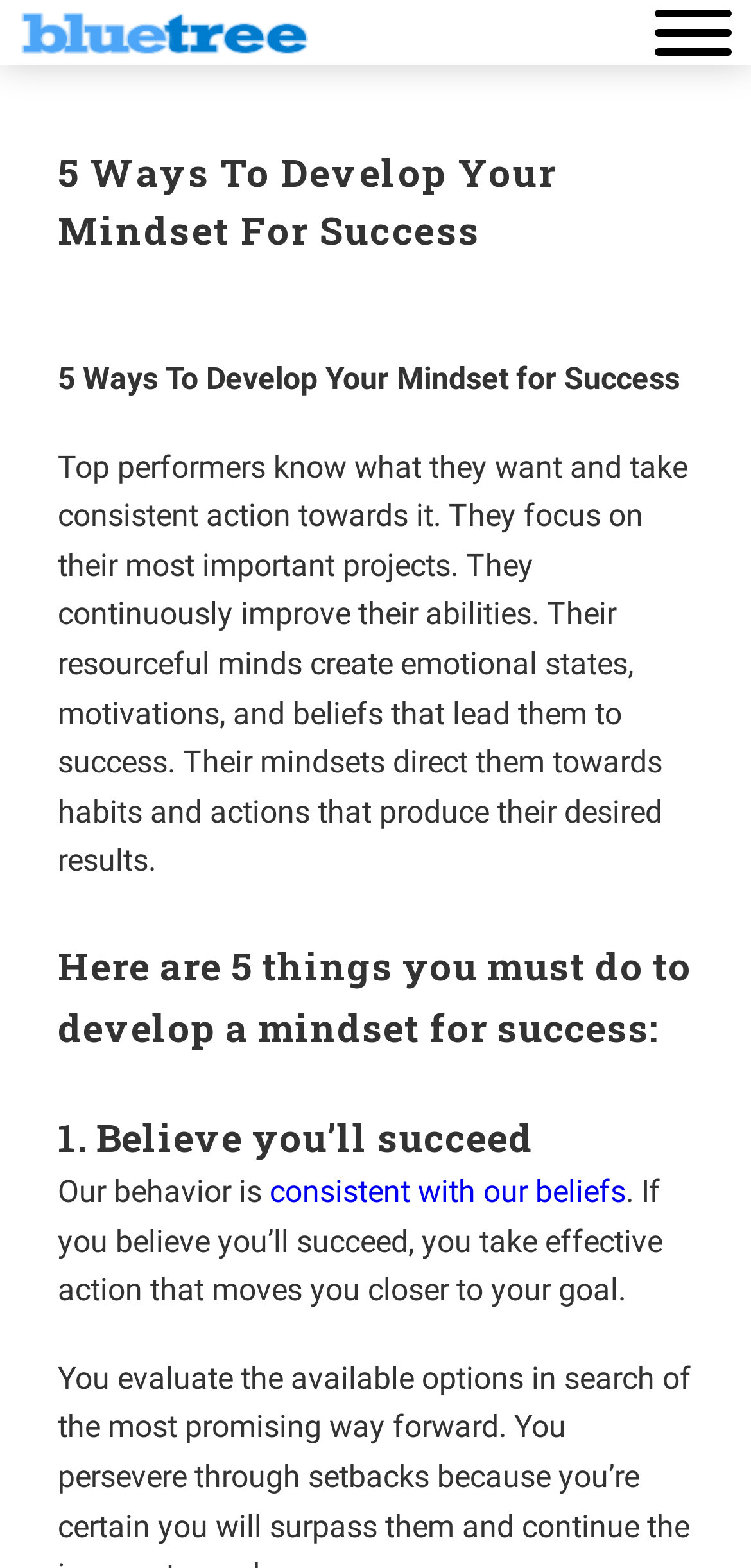What is the first step to develop a mindset for success?
Please analyze the image and answer the question with as much detail as possible.

According to the heading '1. Believe you’ll succeed' and the corresponding text, the first step to develop a mindset for success is to believe that you will succeed.